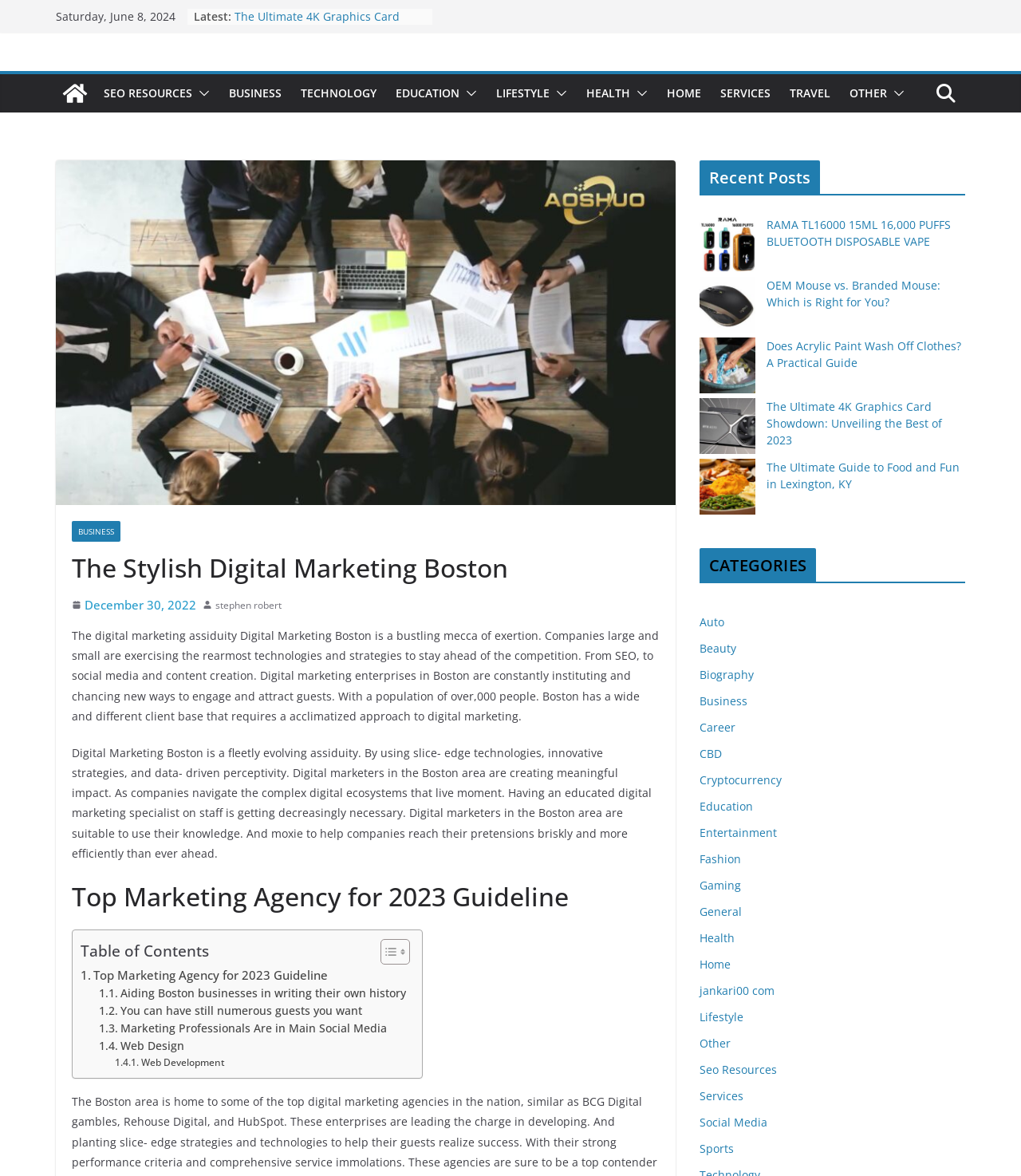What is the date mentioned at the top of the webpage?
Offer a detailed and exhaustive answer to the question.

I found the date 'Saturday, June 8, 2024' at the top of the webpage, which is a StaticText element with bounding box coordinates [0.055, 0.007, 0.172, 0.02].